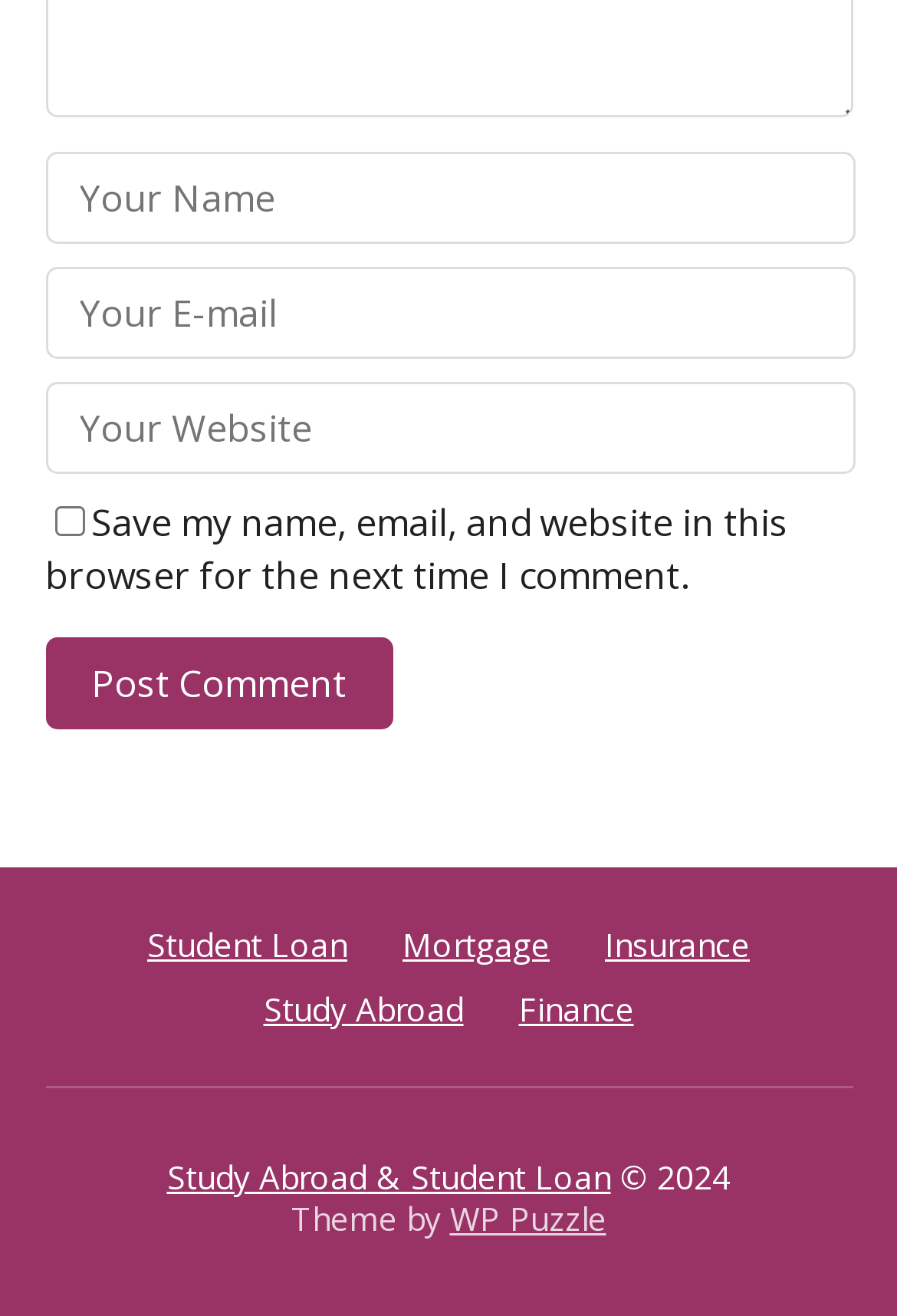Highlight the bounding box coordinates of the element you need to click to perform the following instruction: "Click the Post Comment button."

[0.05, 0.484, 0.437, 0.554]